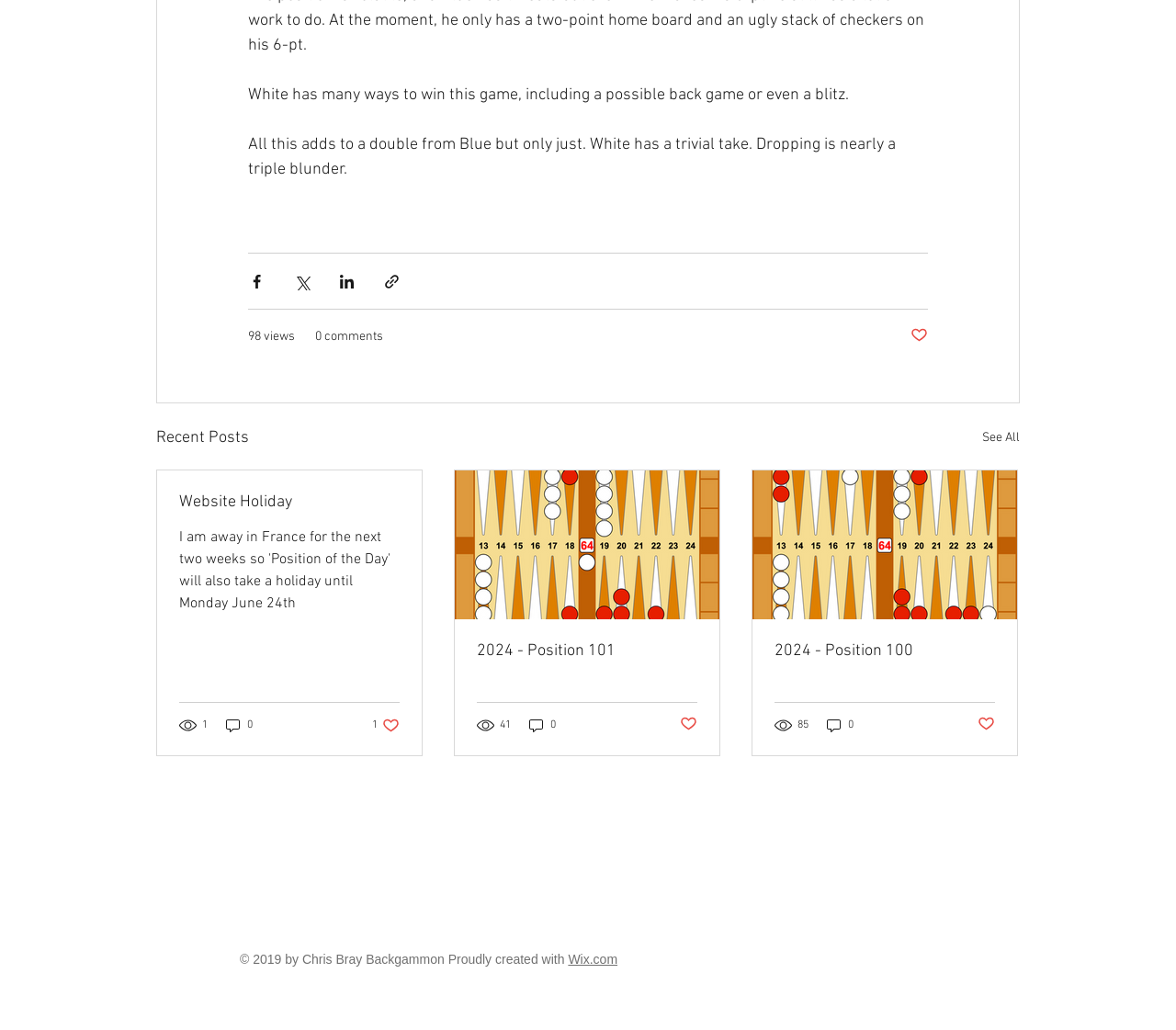Please reply to the following question using a single word or phrase: 
What is the copyright information at the bottom of the webpage?

© 2019 by Chris Bray Backgammon